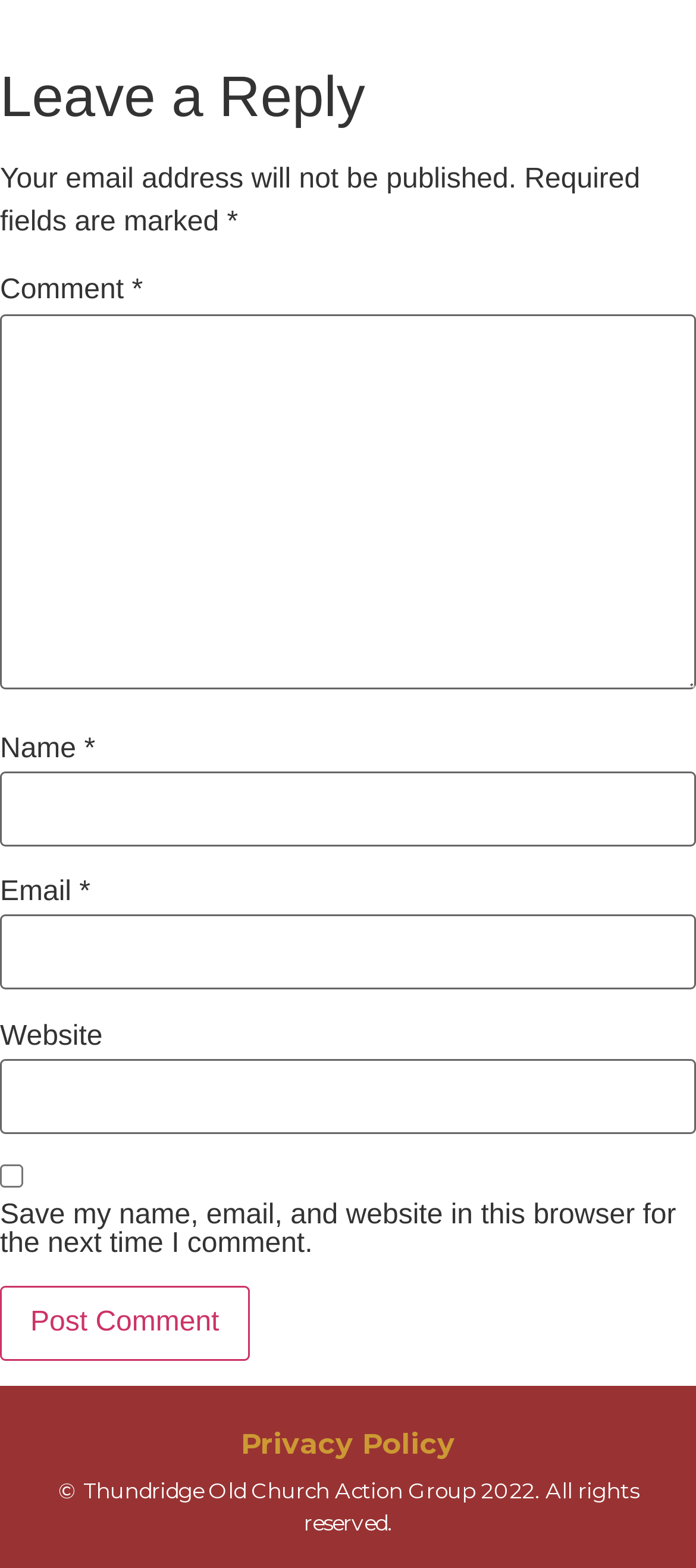What is the link at the bottom of the page?
Answer the question with a detailed and thorough explanation.

The link at the bottom of the page is labeled 'Privacy Policy'. This link likely leads to a page that outlines the website's privacy policy and how user data is handled.